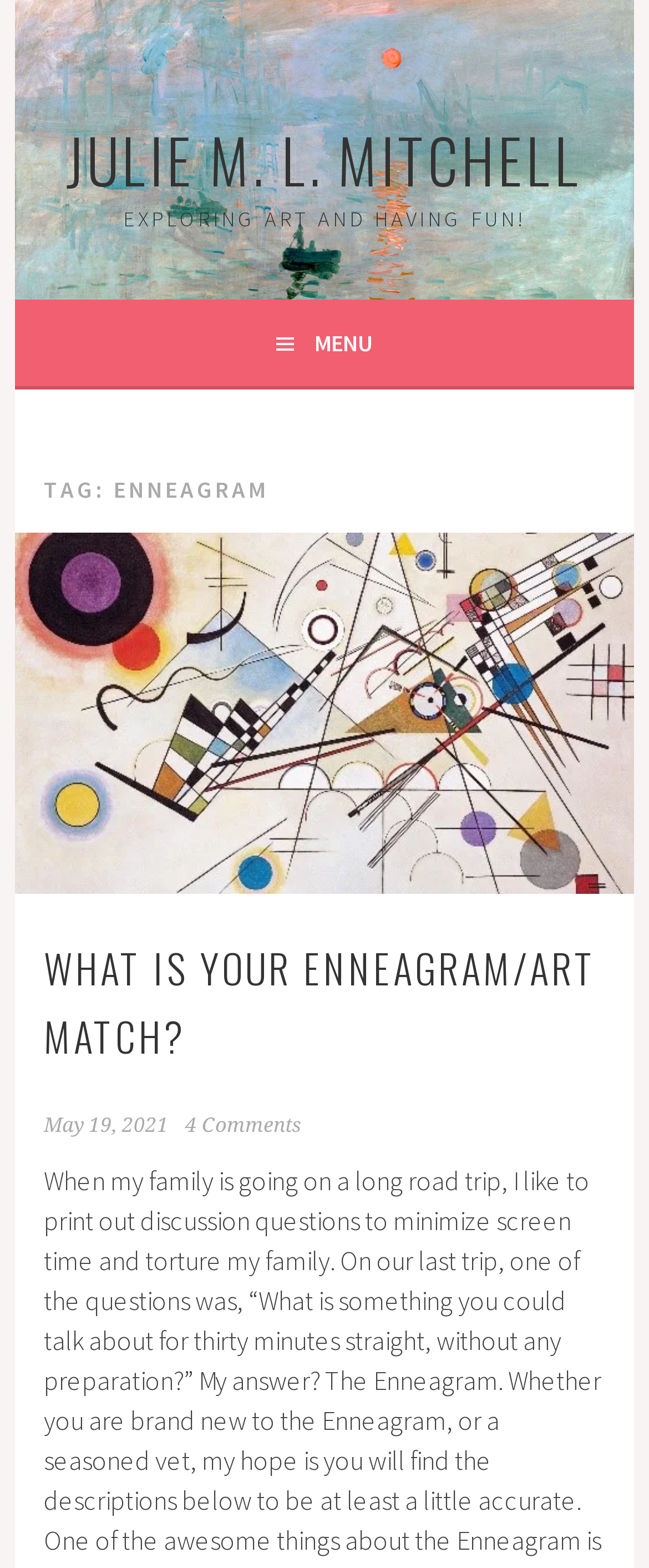Give the bounding box coordinates for the element described by: "Menu".

[0.426, 0.191, 0.574, 0.246]